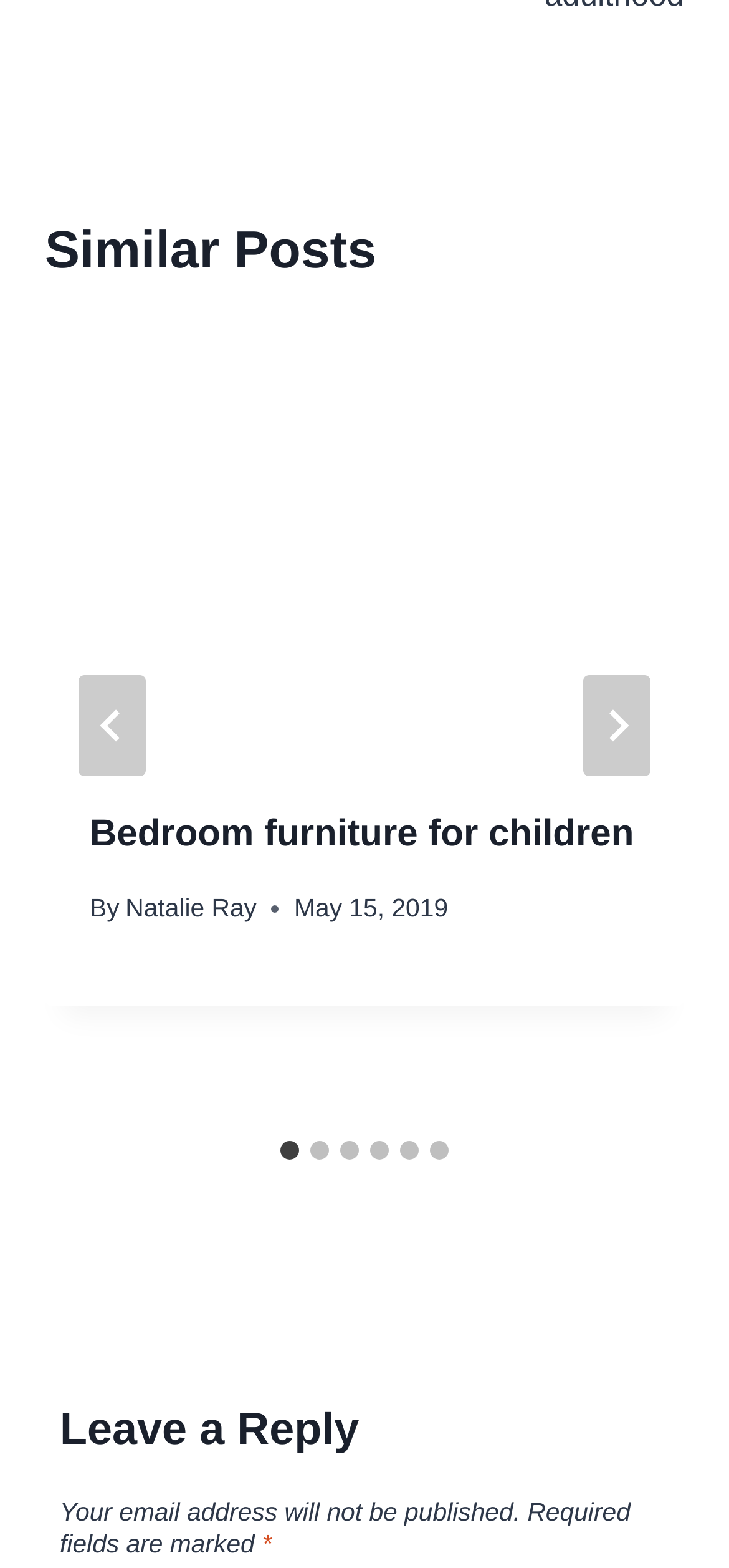Give the bounding box coordinates for the element described by: "aria-label="Next"".

[0.8, 0.431, 0.892, 0.495]